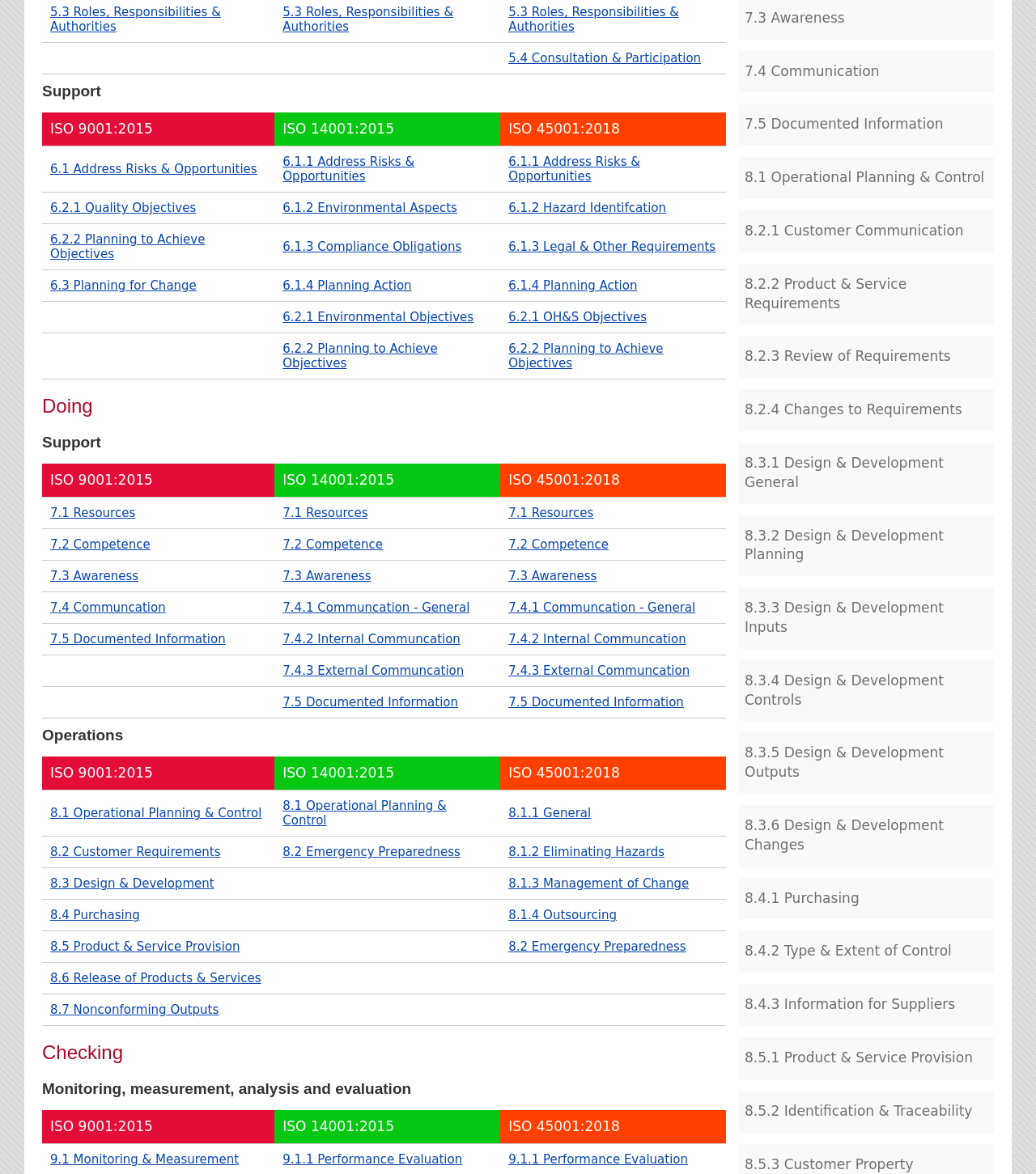How many rows are in the first table?
Respond with a short answer, either a single word or a phrase, based on the image.

4